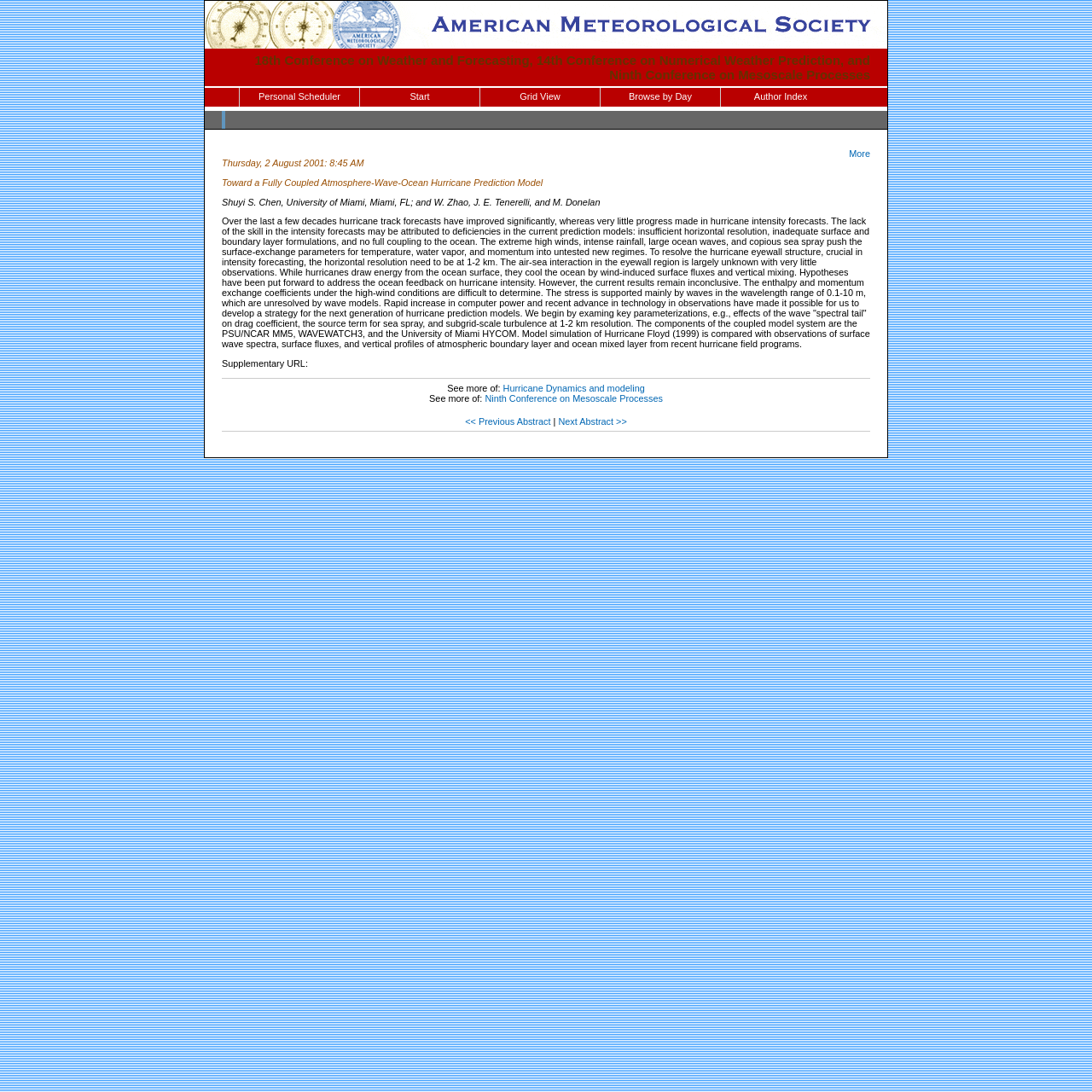What is the name of the hurricane mentioned?
Answer the question with as much detail as you can, using the image as a reference.

The webpage mentions Hurricane Floyd (1999) as an example of a hurricane that was simulated using the coupled model system, which includes the PSU/NCAR MM5, WAVEWATCH3, and the University of Miami HYCOM models.